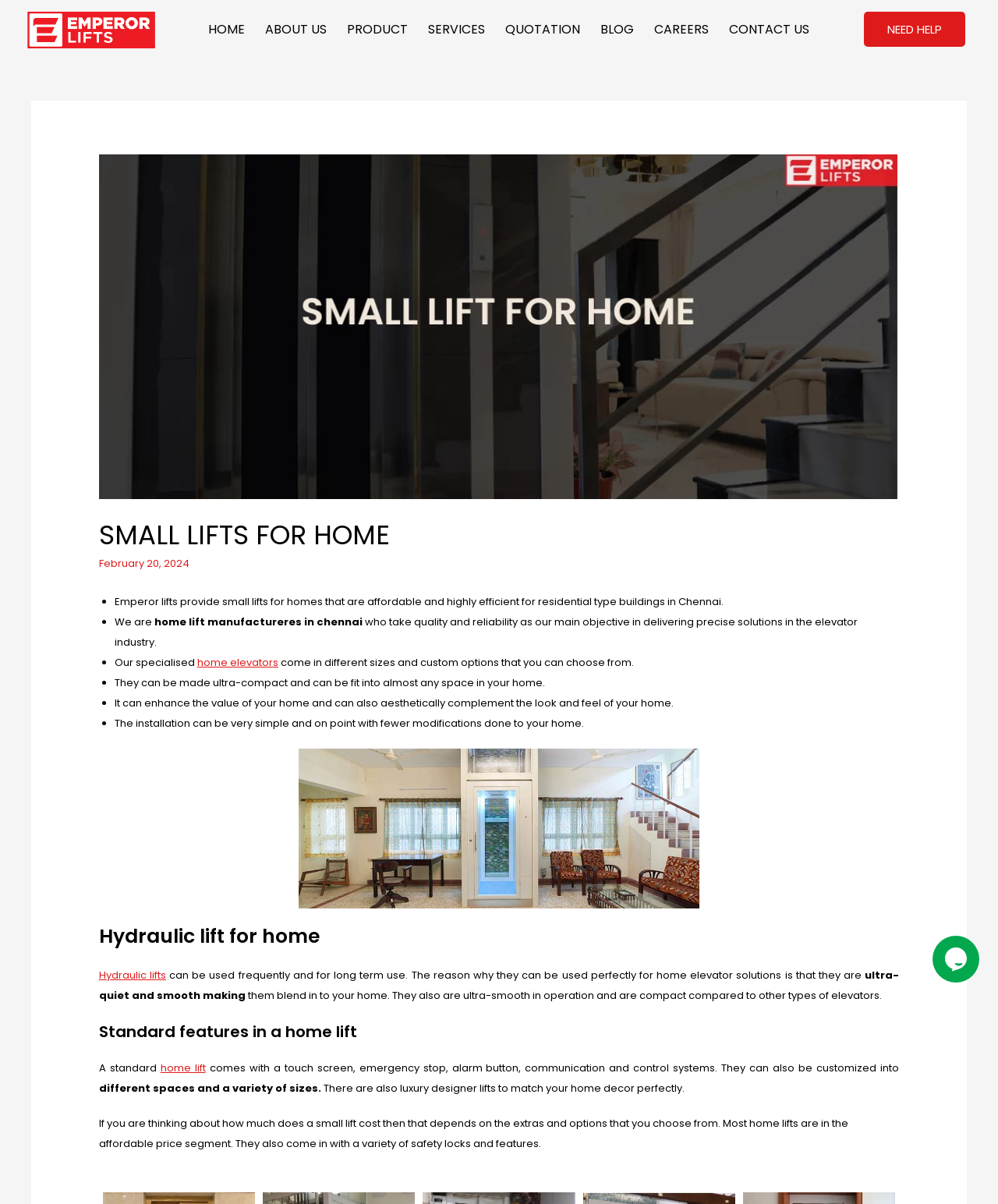Reply to the question with a single word or phrase:
What type of lifts can be customized to match home decor?

Luxury designer lifts